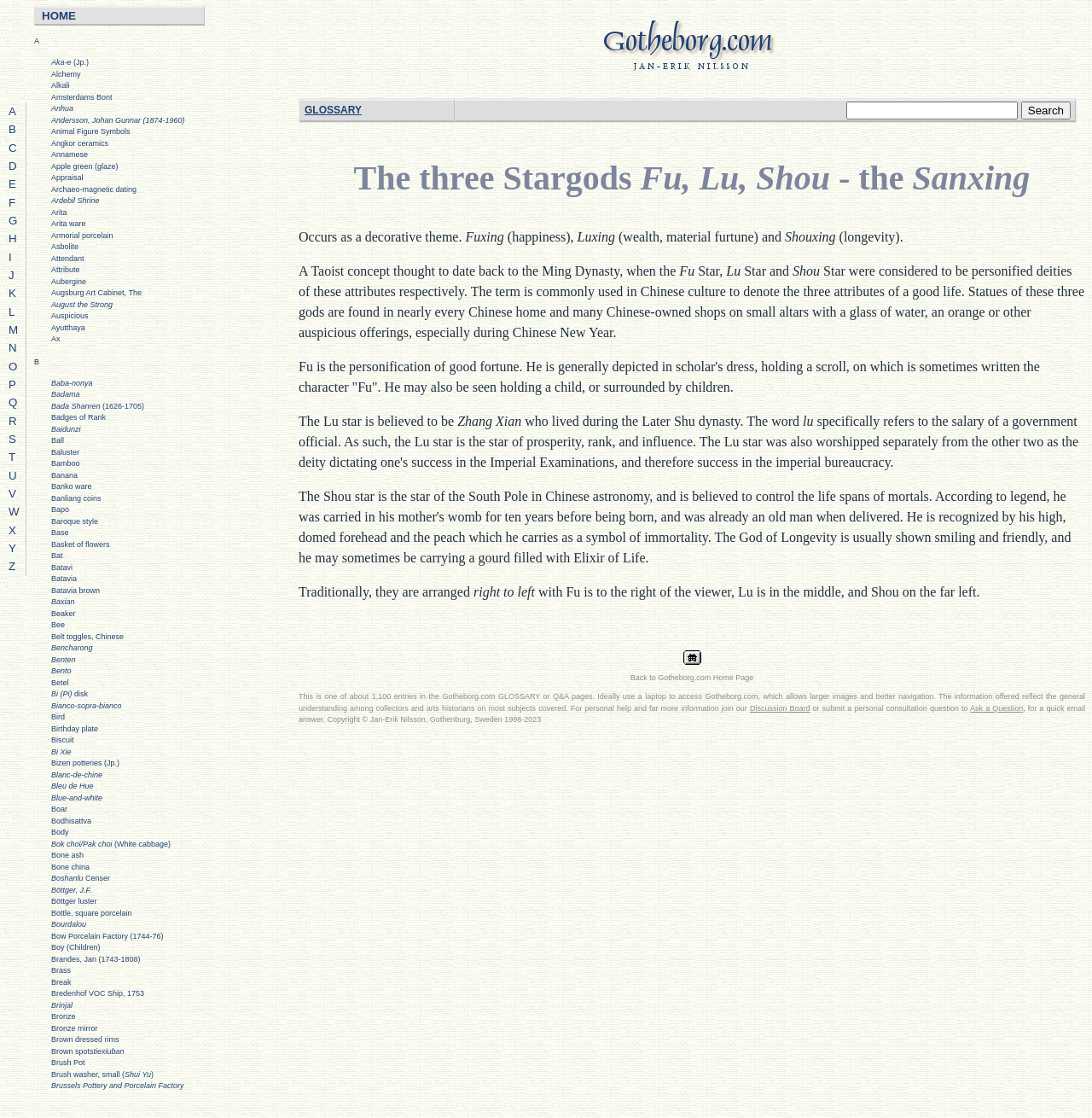Could you indicate the bounding box coordinates of the region to click in order to complete this instruction: "Search for a term in the glossary".

[0.775, 0.091, 0.932, 0.107]